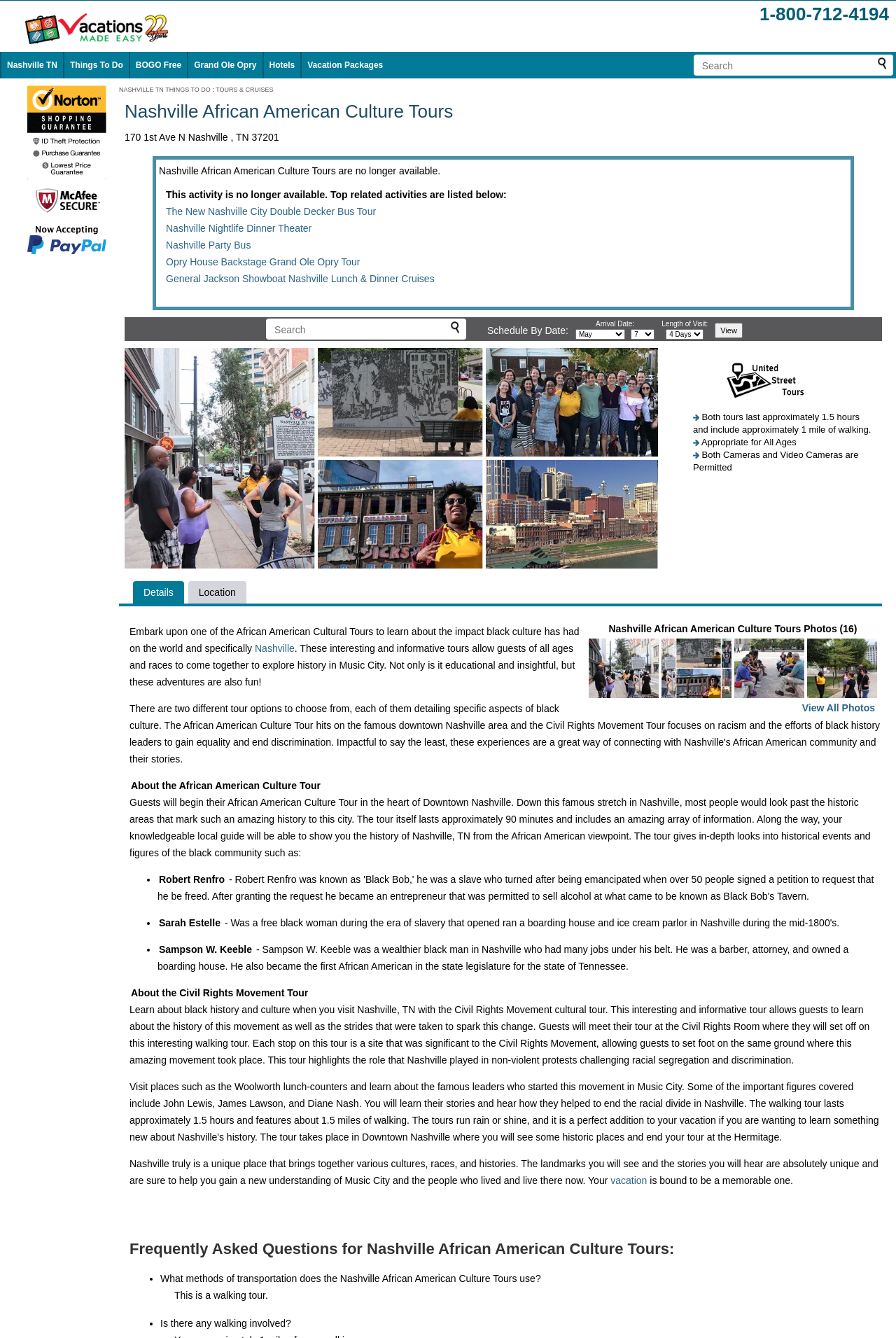Please identify the bounding box coordinates of the clickable area that will fulfill the following instruction: "Search for a term". The coordinates should be in the format of four float numbers between 0 and 1, i.e., [left, top, right, bottom].

[0.782, 0.043, 0.977, 0.055]